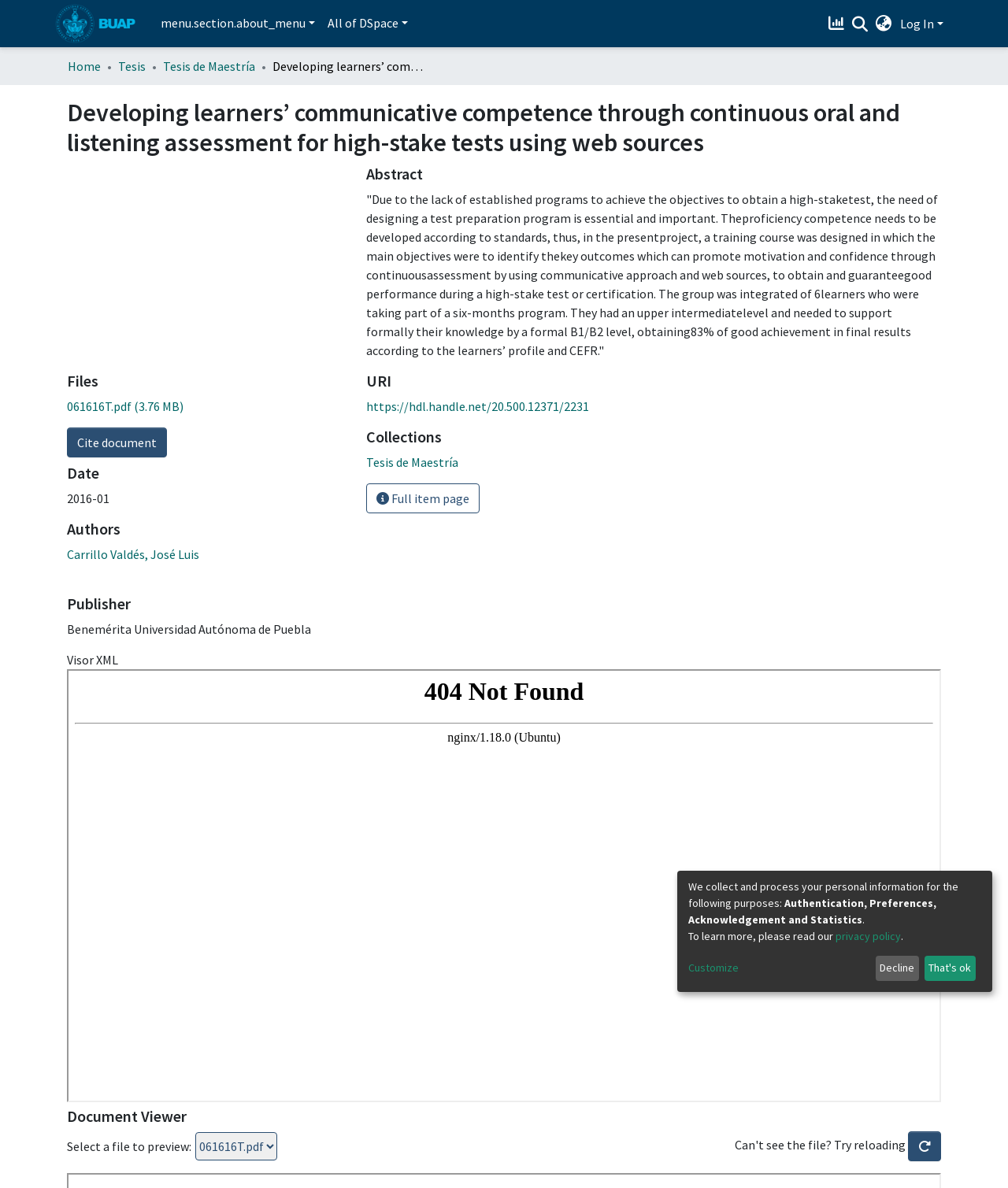What is the title of the document?
Examine the webpage screenshot and provide an in-depth answer to the question.

I found the title of the document by looking at the heading element with the text 'Developing learners’ communicative competence through continuous oral and listening assessment for high-stake tests using web sources'.